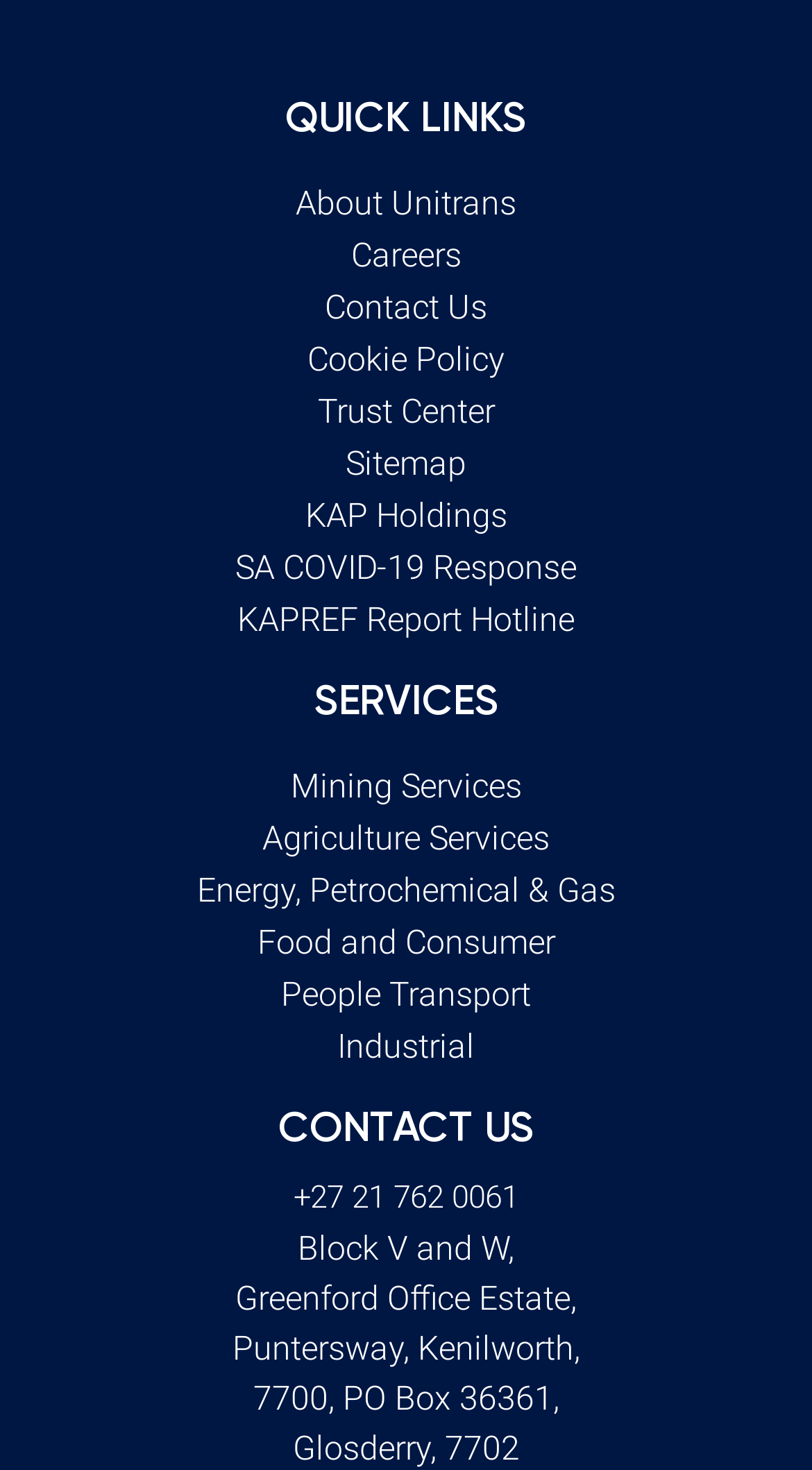How many quick links are available?
Using the visual information, reply with a single word or short phrase.

9